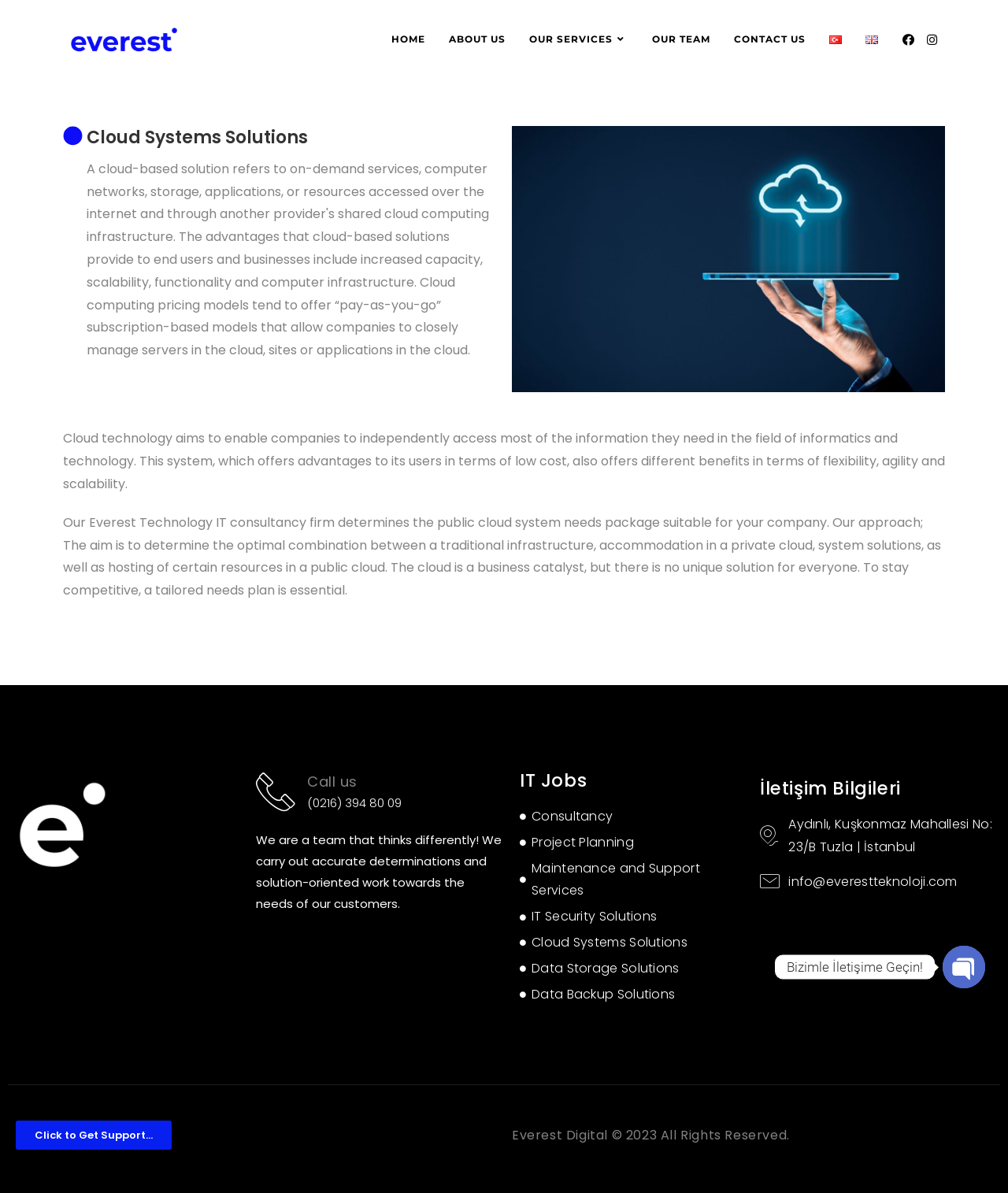What is the address of the company?
Please use the visual content to give a single word or phrase answer.

Aydınlı, Kuşkonmaz Mahallesi No: 23/B Tuzla | İstanbul